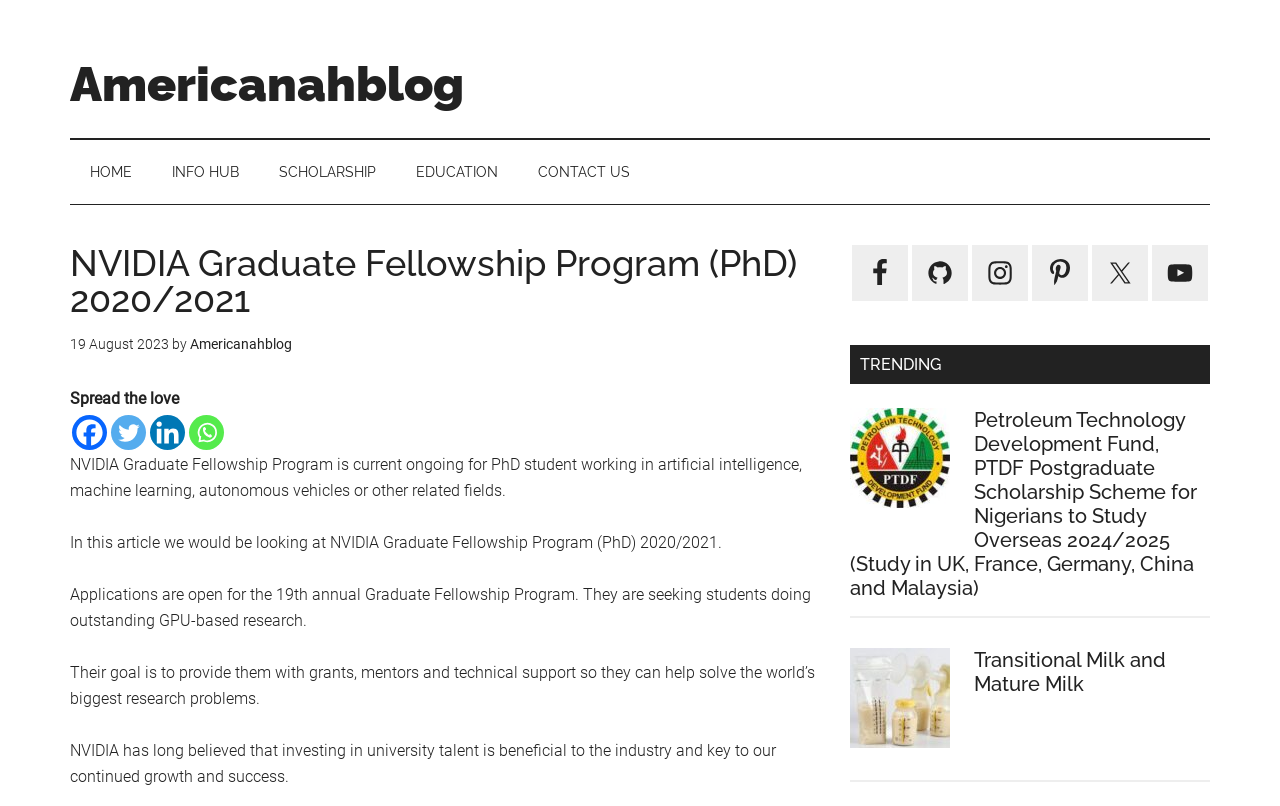Generate a comprehensive description of the webpage.

The webpage is about the NVIDIA Graduate Fellowship Program, specifically for PhD students working in artificial intelligence, machine learning, autonomous vehicles, or other related fields. At the top of the page, there are four "Skip to" links, followed by a link to the website's homepage, "Americanahblog". 

Below this, there is a secondary navigation menu with five links: "HOME", "INFO HUB", "SCHOLARSHIP", "EDUCATION", and "CONTACT US". 

The main content of the page is divided into two sections. On the left side, there is a heading that reads "NVIDIA Graduate Fellowship Program (PhD) 2020/2021", followed by a series of paragraphs describing the program, including its goals and benefits. There are also social media links to Facebook, Twitter, LinkedIn, and WhatsApp.

On the right side, there is a primary sidebar with several sections. The first section has links to social media platforms, including Facebook, GitHub, Instagram, Pinterest, Twitter, and YouTube, each accompanied by an image. Below this, there is a "TRENDING" section with two article links, "Petroleum Technology Development Fund, PTDF Postgraduate Scholarship Scheme for Nigerians to Study Overseas 2024/2025" and "Transitional Milk and Mature Milk".